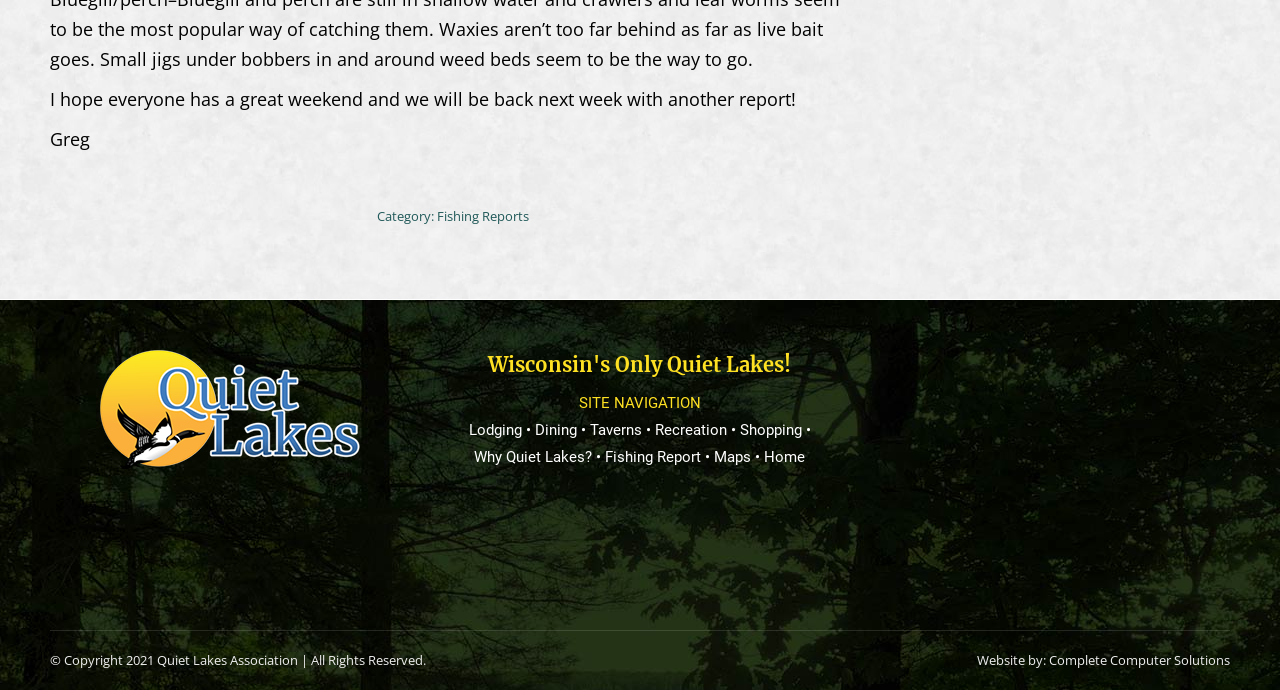Please find the bounding box coordinates (top-left x, top-left y, bottom-right x, bottom-right y) in the screenshot for the UI element described as follows: Fishing Reports

[0.341, 0.3, 0.413, 0.326]